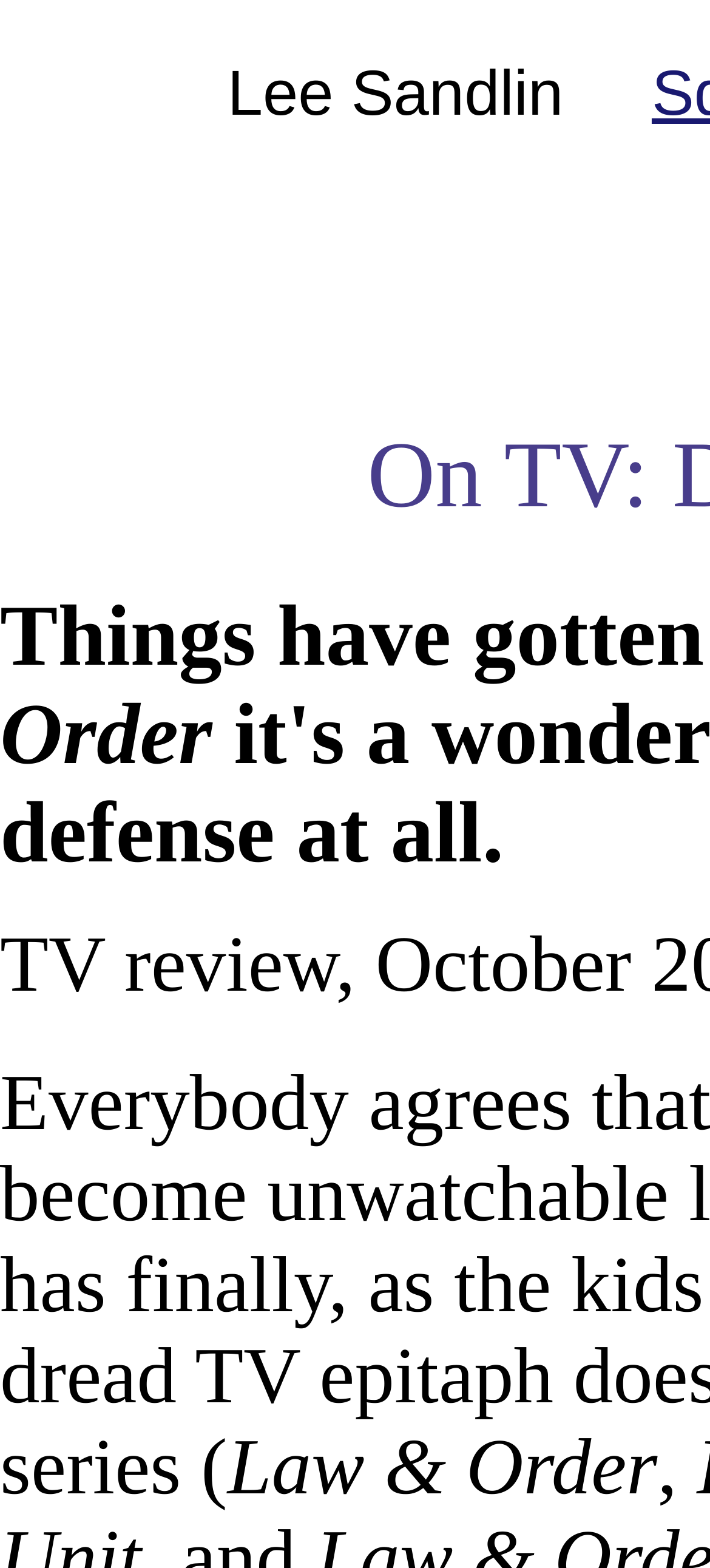Identify and provide the main heading of the webpage.

On TV: Disorderly Conduct